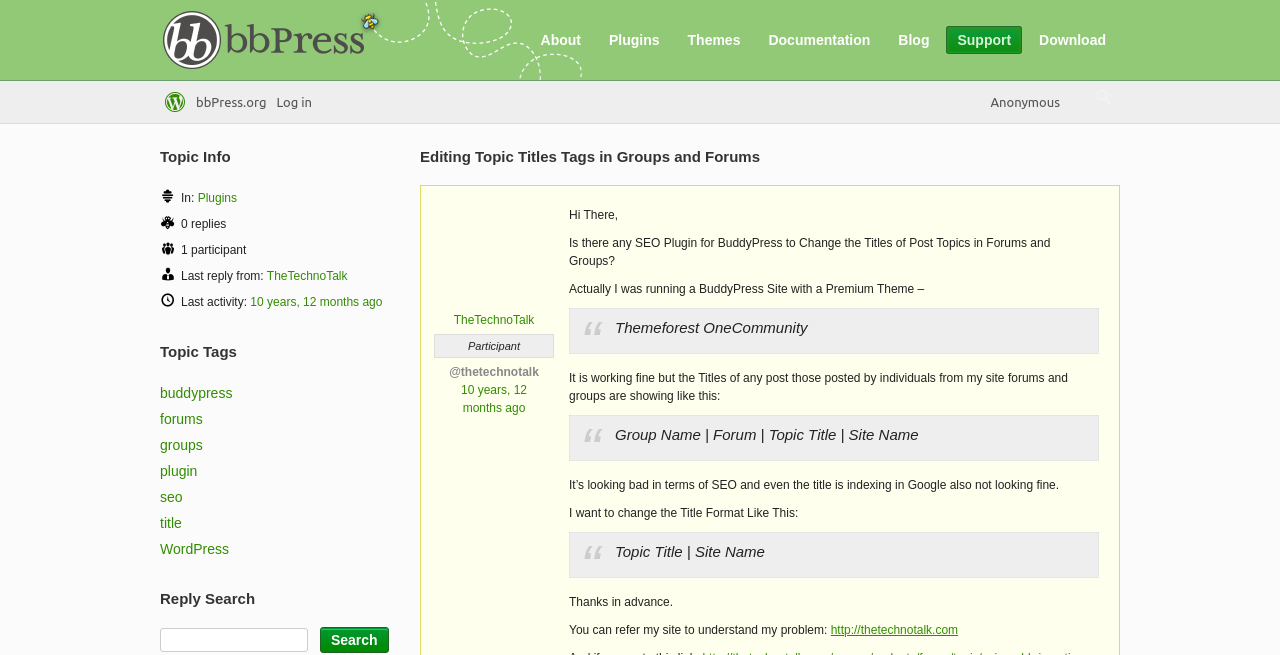Determine the bounding box coordinates of the clickable region to follow the instruction: "Click on the 'bbPress.org' link".

[0.125, 0.012, 0.297, 0.107]